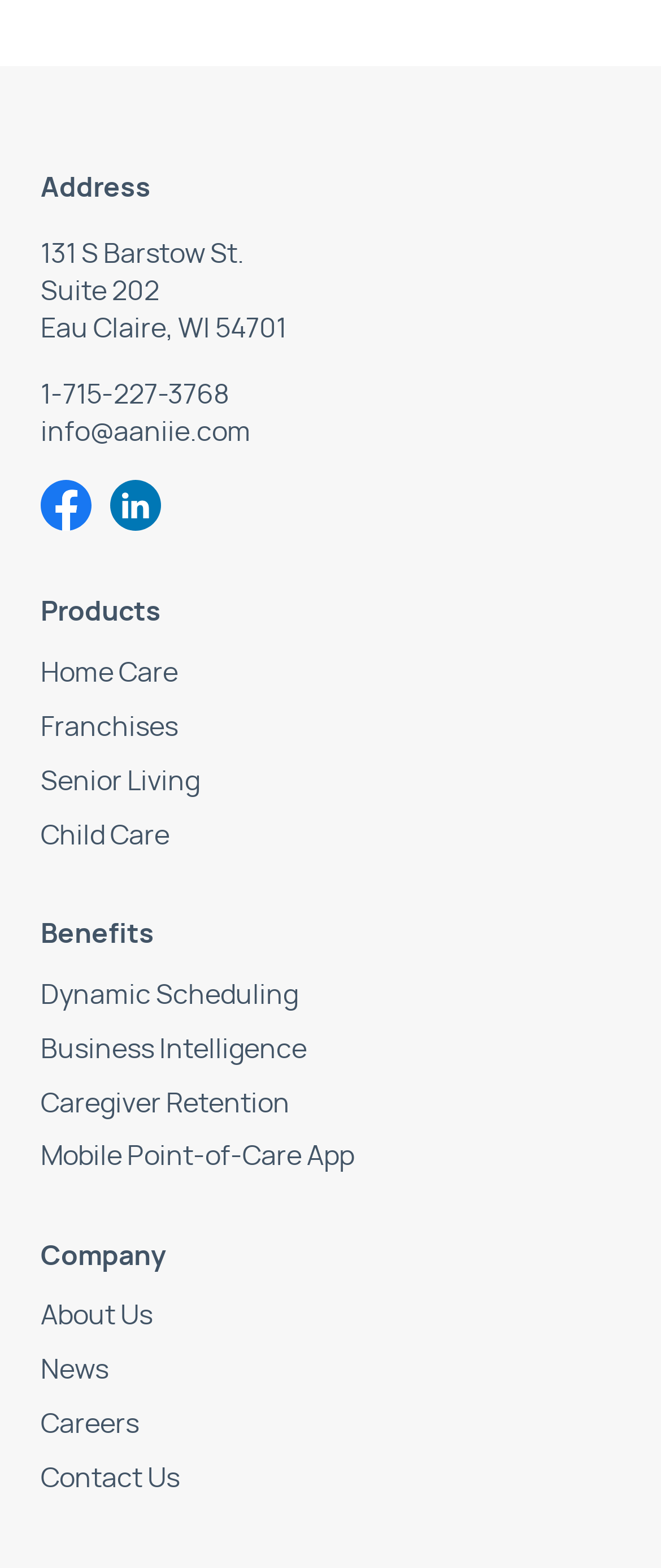Locate the UI element described by 1-715-227-3768 and provide its bounding box coordinates. Use the format (top-left x, top-left y, bottom-right x, bottom-right y) with all values as floating point numbers between 0 and 1.

[0.062, 0.243, 0.346, 0.26]